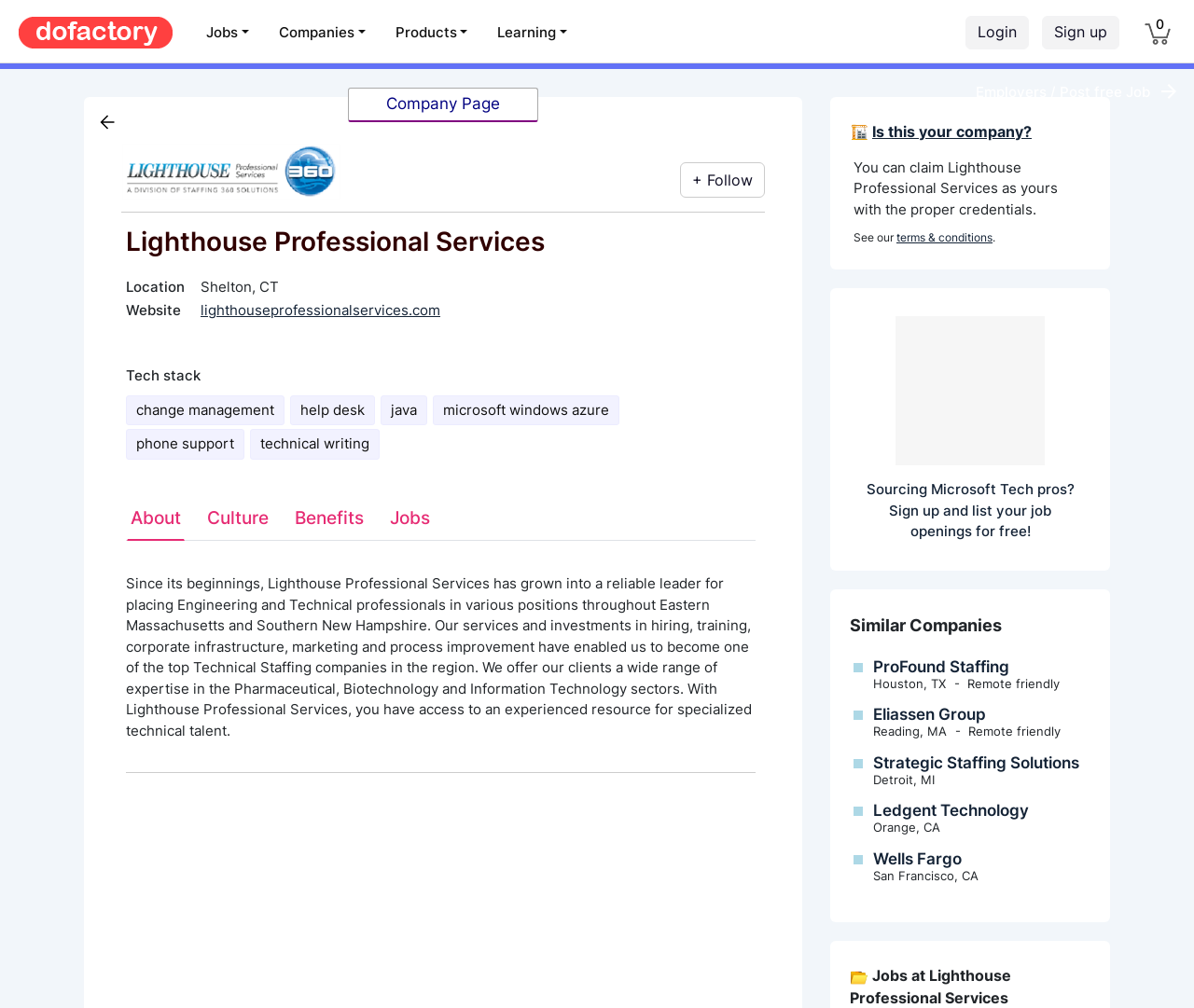How many tabs are in the tablist?
Analyze the image and provide a thorough answer to the question.

The tablist is located at the middle of the webpage and contains four tabs: 'About', 'Culture', 'Benefits', and 'Jobs'. The number of tabs is obtained by counting the individual tab elements within the tablist.